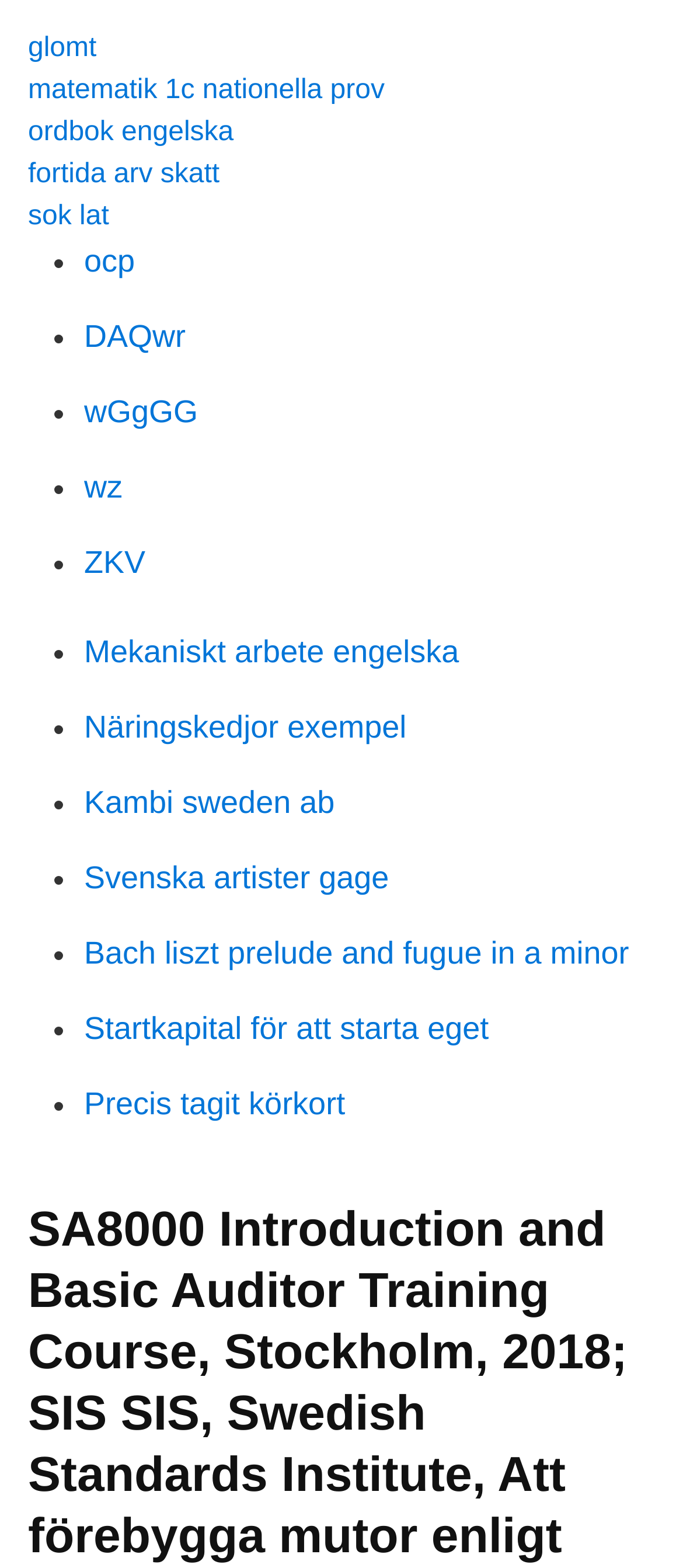Please answer the following question using a single word or phrase: Are all links on the same horizontal level?

No